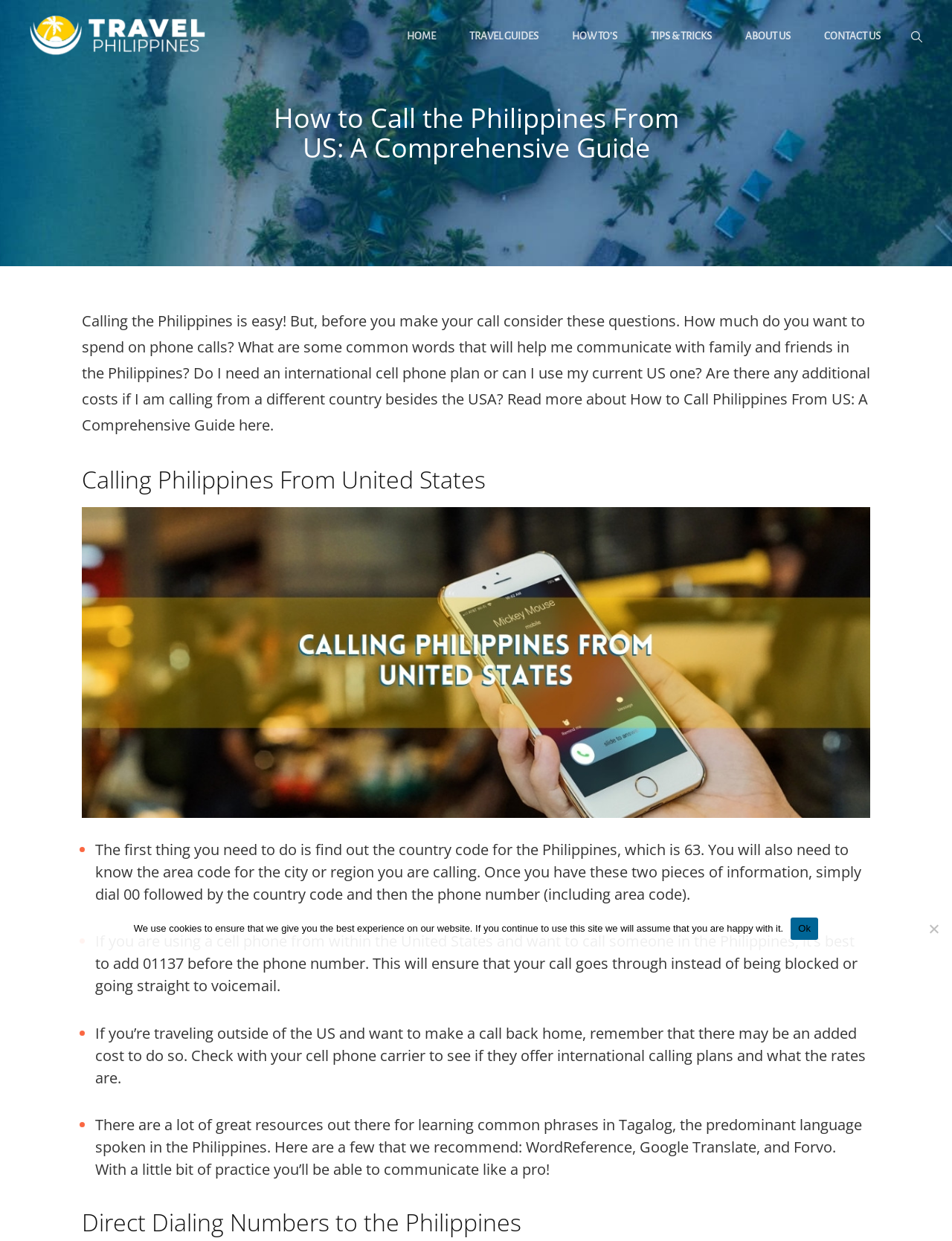Give a one-word or short phrase answer to the question: 
What language is predominantly spoken in the Philippines?

Tagalog